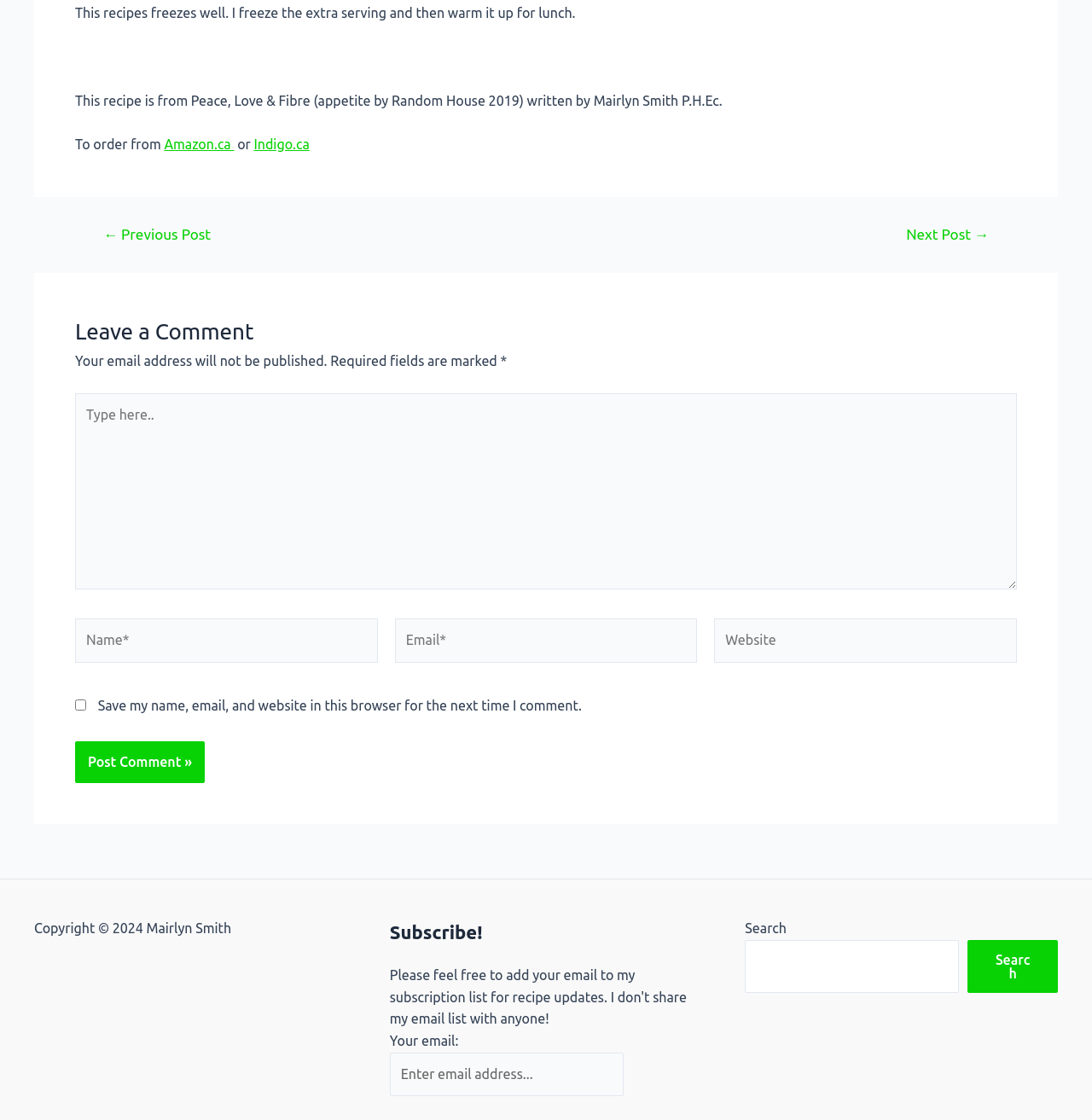Find the UI element described as: "parent_node: Website name="url" placeholder="Website"" and predict its bounding box coordinates. Ensure the coordinates are four float numbers between 0 and 1, [left, top, right, bottom].

[0.654, 0.552, 0.931, 0.592]